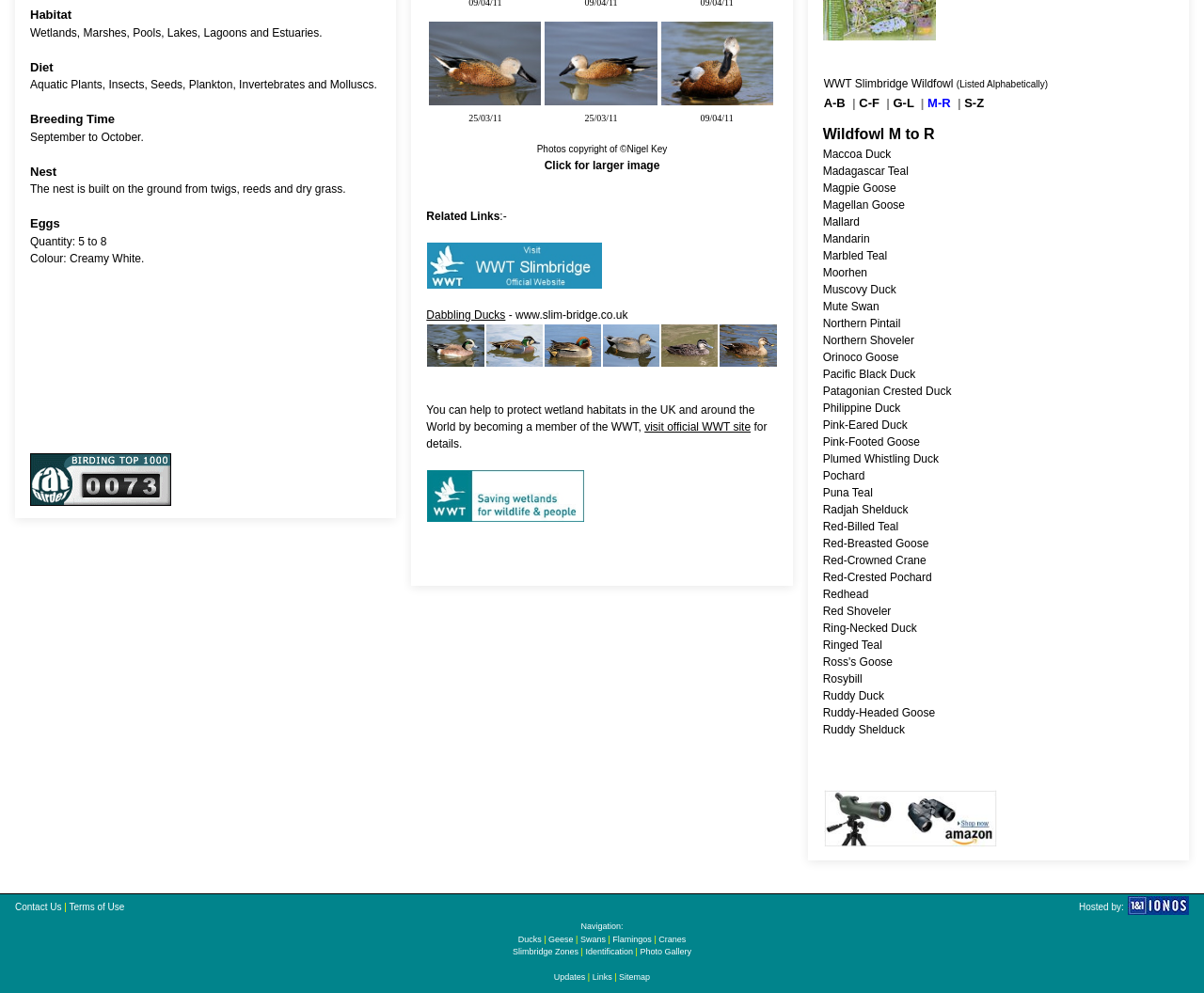Please identify the bounding box coordinates of the region to click in order to complete the task: "Click the link to Fatbirder's Top 1000 Birding Websites". The coordinates must be four float numbers between 0 and 1, specified as [left, top, right, bottom].

[0.025, 0.494, 0.142, 0.508]